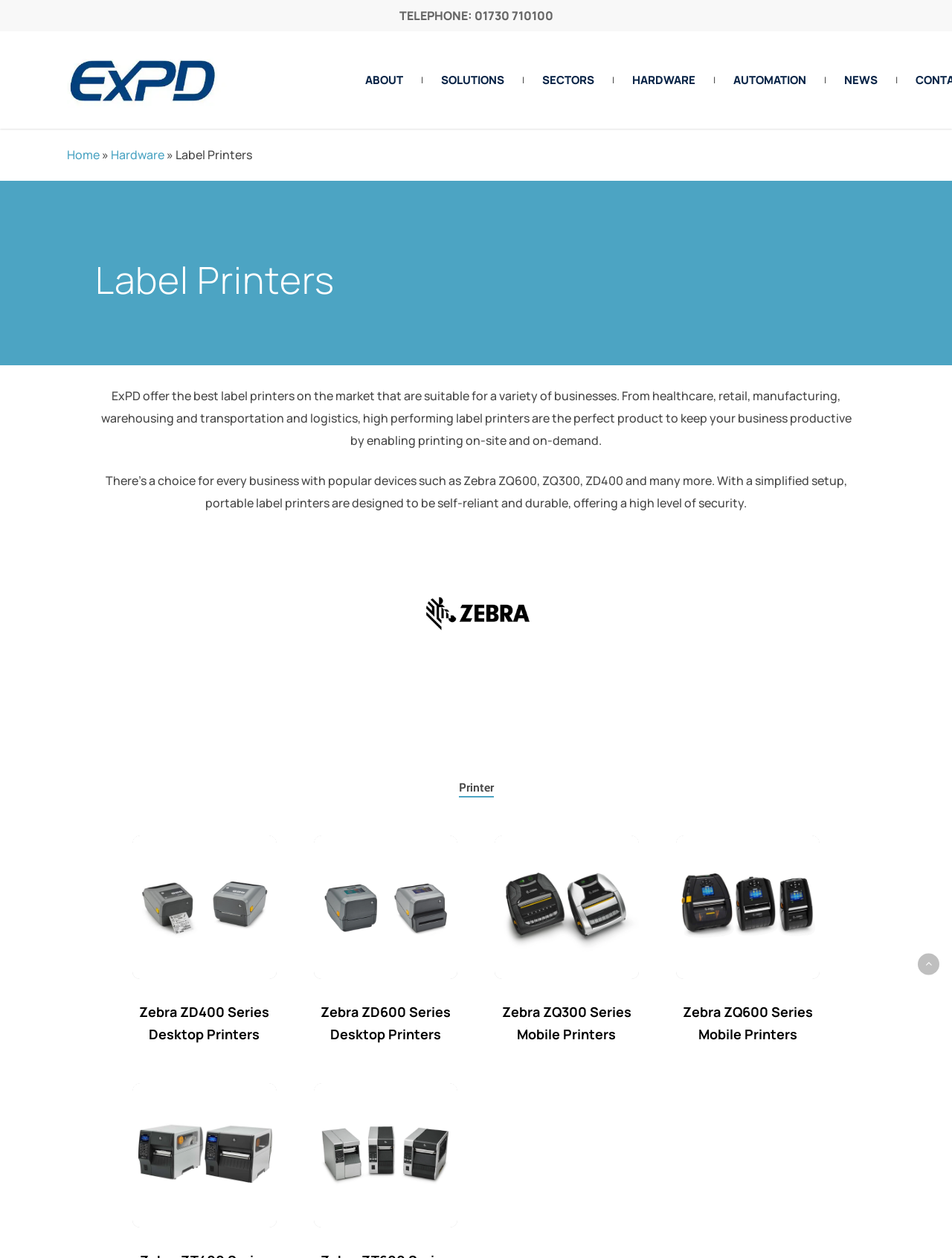What is the name of the company that manufactures the ZD400 Series Desktop Printers?
Please craft a detailed and exhaustive response to the question.

The image 'Zebra_Technologies_logo.svg' and the links 'Zebra ZD400 Series Desktop Printers' suggest that the company that manufactures the ZD400 Series Desktop Printers is Zebra.